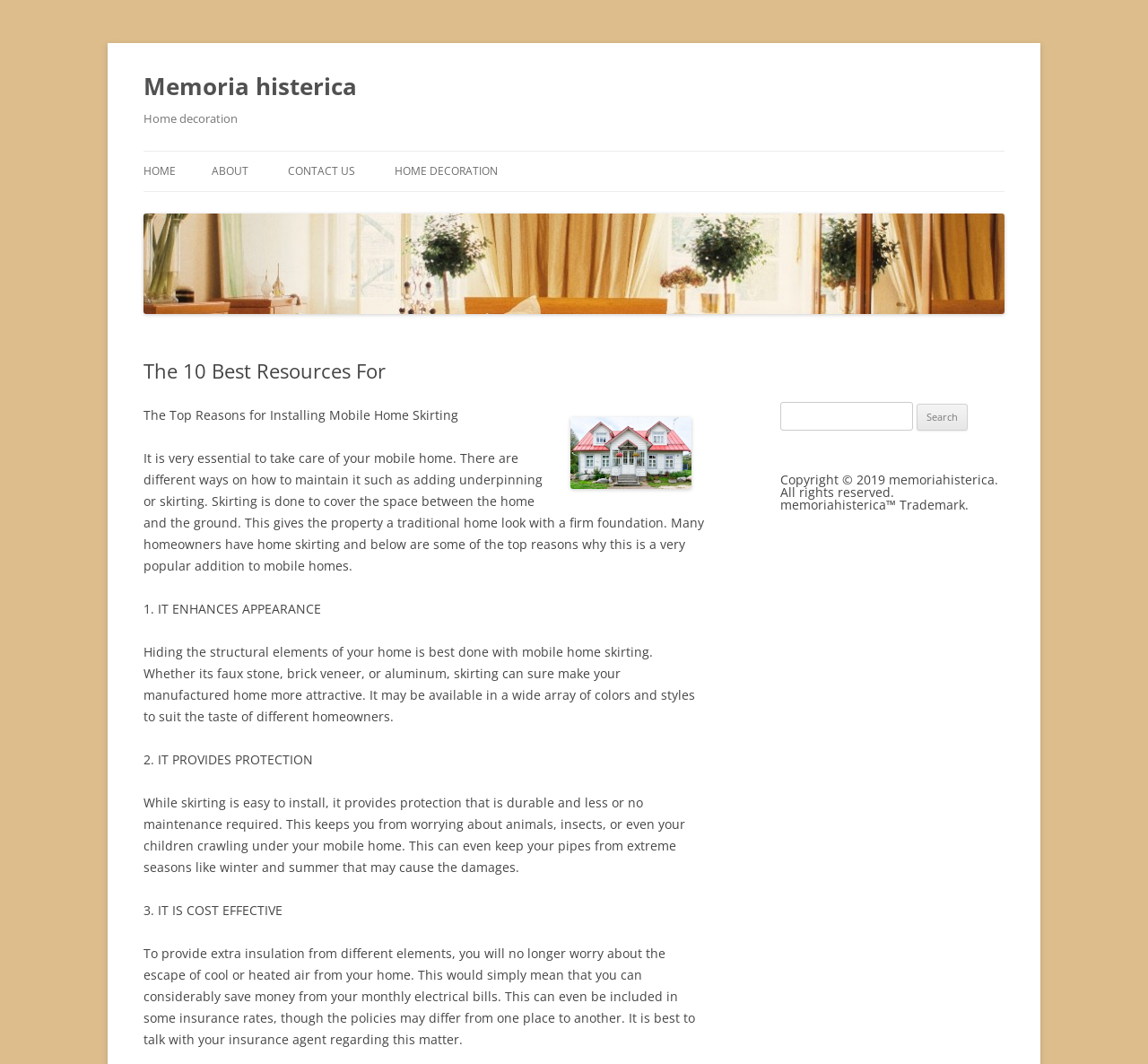What is the function of the search bar?
Based on the image, answer the question with as much detail as possible.

The search bar, located at the bottom of the webpage, allows users to search for specific content within the website by typing in keywords or phrases and clicking the 'Search' button.